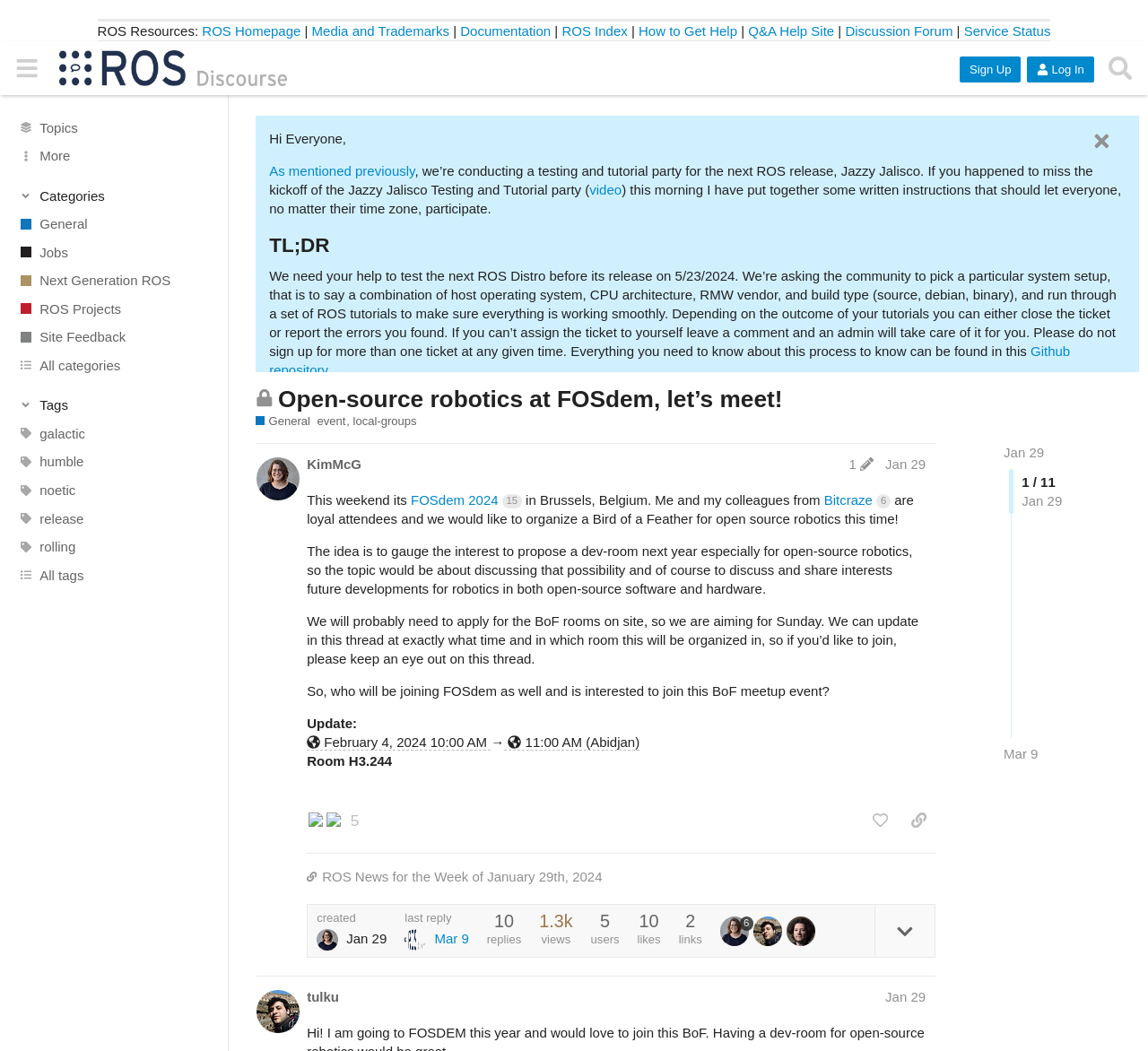Generate an in-depth caption that captures all aspects of the webpage.

This webpage is about a discussion forum for ROS (Robot Operating System) enthusiasts. At the top, there is a navigation bar with links to ROS resources, including the homepage, documentation, and discussion forum. Below the navigation bar, there is a header section with a button to toggle the sidebar, a link to ROS Discourse, and buttons to sign up, log in, and search.

On the left side, there is a sidebar with links to various categories, including General, Jobs, Next Generation ROS, ROS Projects, and Site Feedback. There are also links to specific tags, such as galactic, humble, and noetic.

The main content of the webpage is a discussion thread about a testing and tutorial party for the next ROS release, Jazzy Jalisco. The thread starts with a greeting and an introduction to the party, which aims to test the ROS distro on various platforms before its release on May 23, 2024. The author provides written instructions on how to participate in the party and explains the process of testing and reporting errors.

The thread is divided into sections, including a TL;DR (Too Long; Didn't Read) summary, full instructions, and a section on what to test. The author explains that the testing party needs the community's help to ensure that the ROS distro is thoroughly tested on various platforms before its release. The author also mentions that participants can earn ROS Jazzy swag and a free Sponsoring Individual membership in the OSRA (Open Source Robotics Association) by contributing to the testing repository.

Throughout the thread, there are links to external resources, such as a Github repository and a Google Form, as well as images and icons accompanying the text.